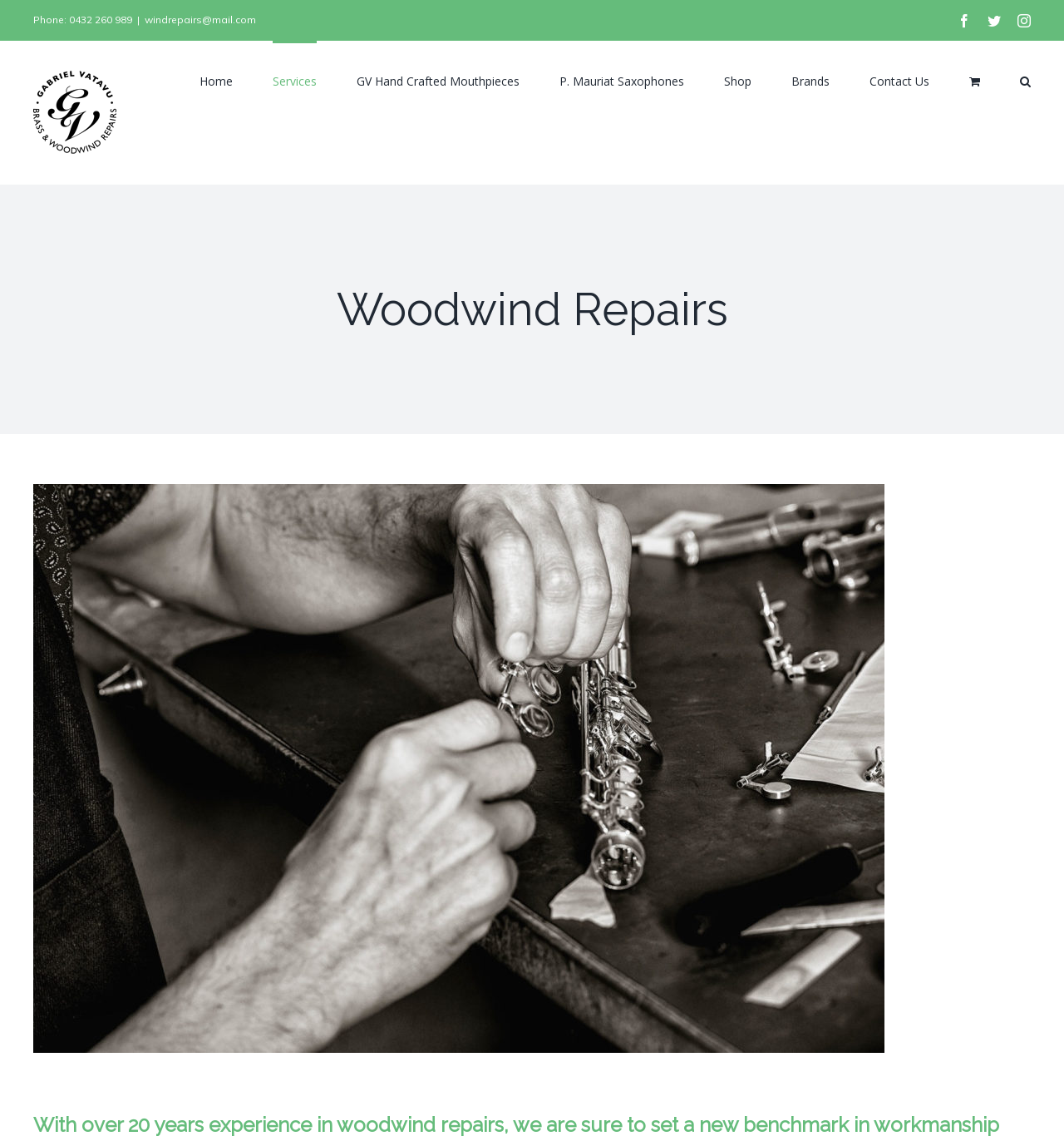What is the last item in the main menu?
Analyze the screenshot and provide a detailed answer to the question.

The main menu is located at the top center of the webpage, and the last item in the menu is 'View Cart' with a shopping cart icon.